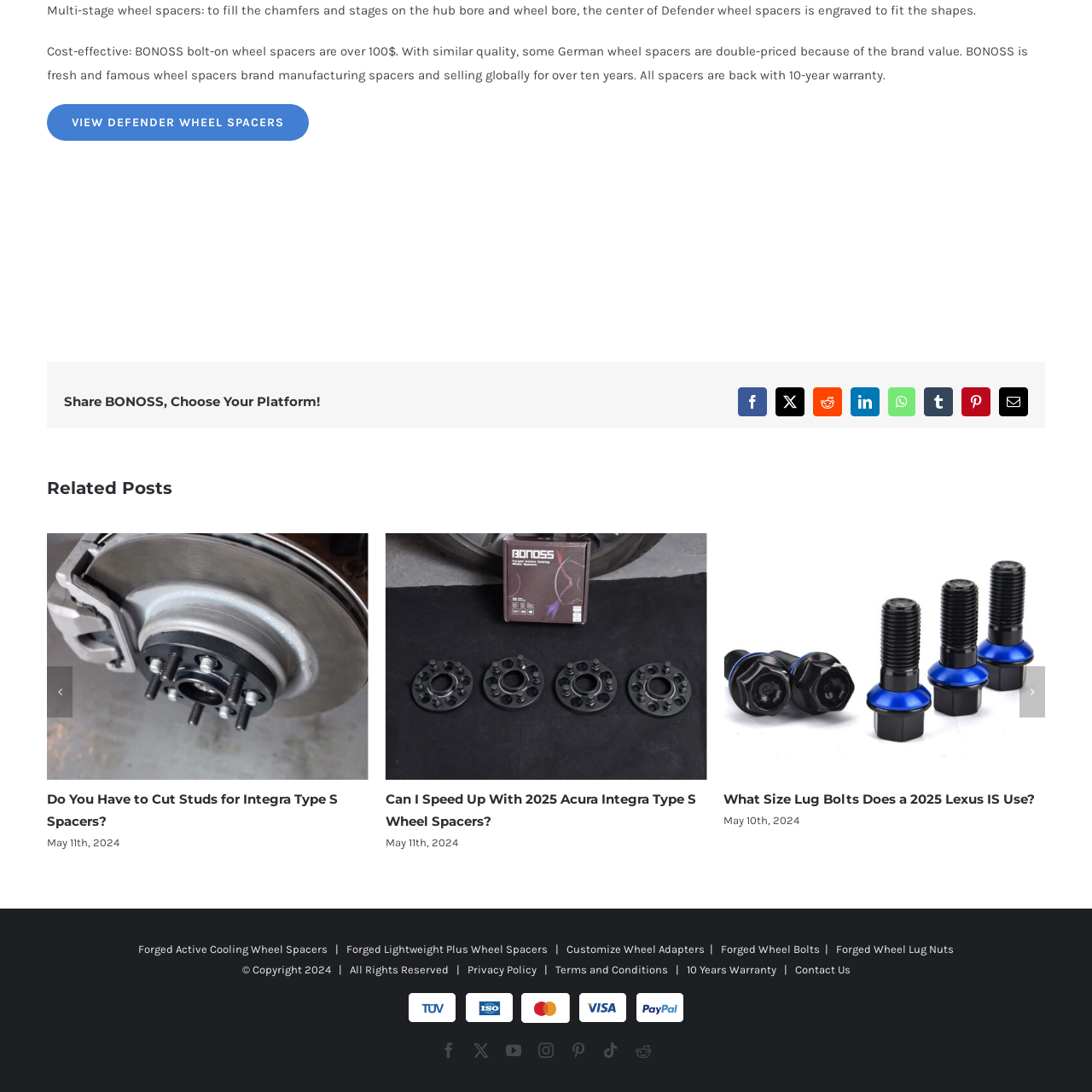How many years of warranty are provided?
Answer the question in as much detail as possible.

The warranty period is 10 years, as stated in the link '10 Years Warranty' in the footer section of the webpage.